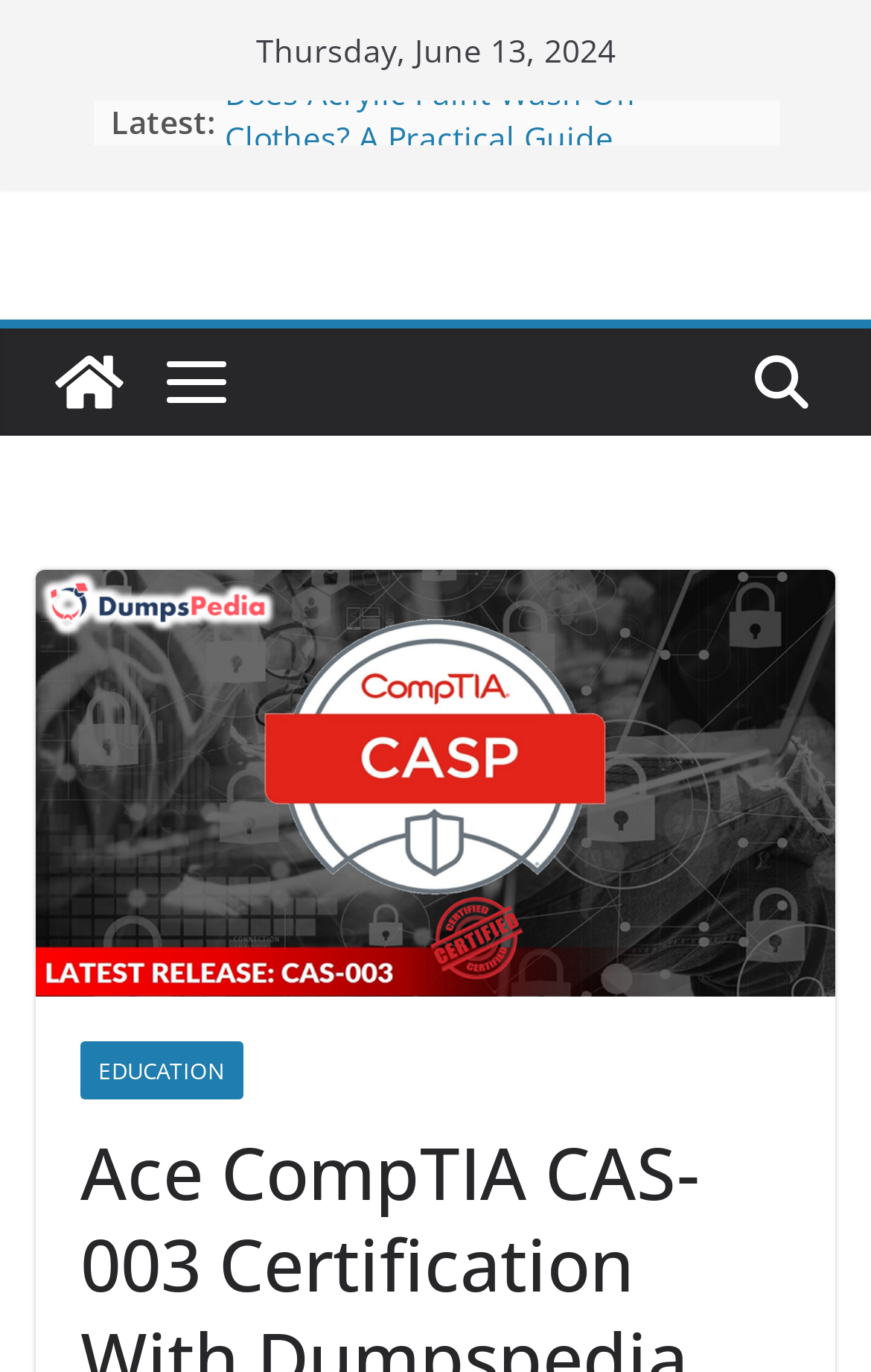Describe all the visual and textual components of the webpage comprehensively.

The webpage appears to be a blog or article listing page. At the top, there is a date "Thursday, June 13, 2024" and a label "Latest:" indicating that the content below is the latest updates. 

Below the date, there is a list of five articles or blog posts, each represented by a bullet point and a link. The articles have diverse topics, including a practical guide to removing acrylic paint from clothes, a comparison of 4K graphics cards, a review of Infuzd Nitrous Oxide Chargers, a description of a Bluetooth disposable vape, and a discussion on OEM vs. branded mice. 

To the left of the article list, there are two images, one of which is a logo or icon for "Blogpostusa". On the right side of the page, there is a large image related to the "CASP CAS-003 study guide PDF", which is likely the main topic of the webpage. 

At the bottom of the page, there is a link to a category or section labeled "EDUCATION".